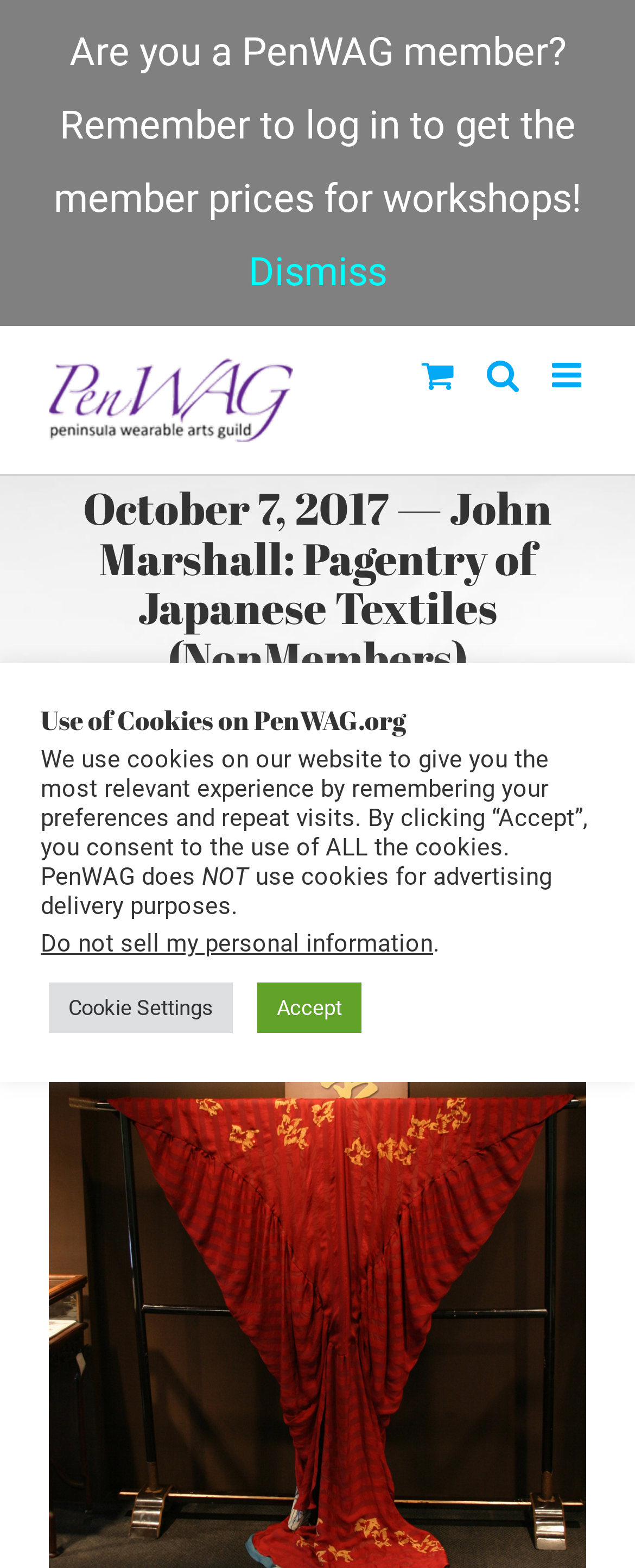Please find the bounding box coordinates (top-left x, top-left y, bottom-right x, bottom-right y) in the screenshot for the UI element described as follows: Non-Member Prices

[0.399, 0.441, 0.688, 0.456]